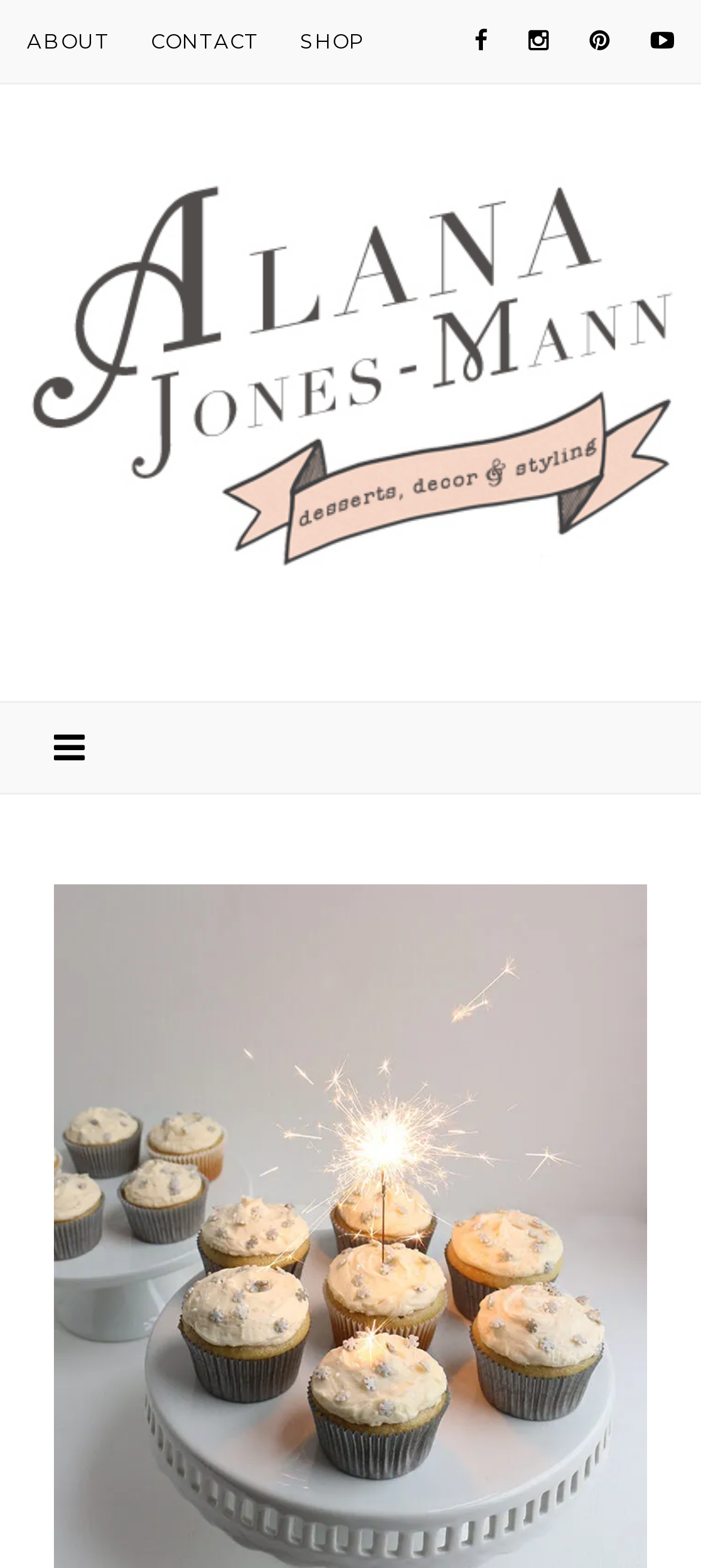Specify the bounding box coordinates (top-left x, top-left y, bottom-right x, bottom-right y) of the UI element in the screenshot that matches this description: GOTHE.SE

None